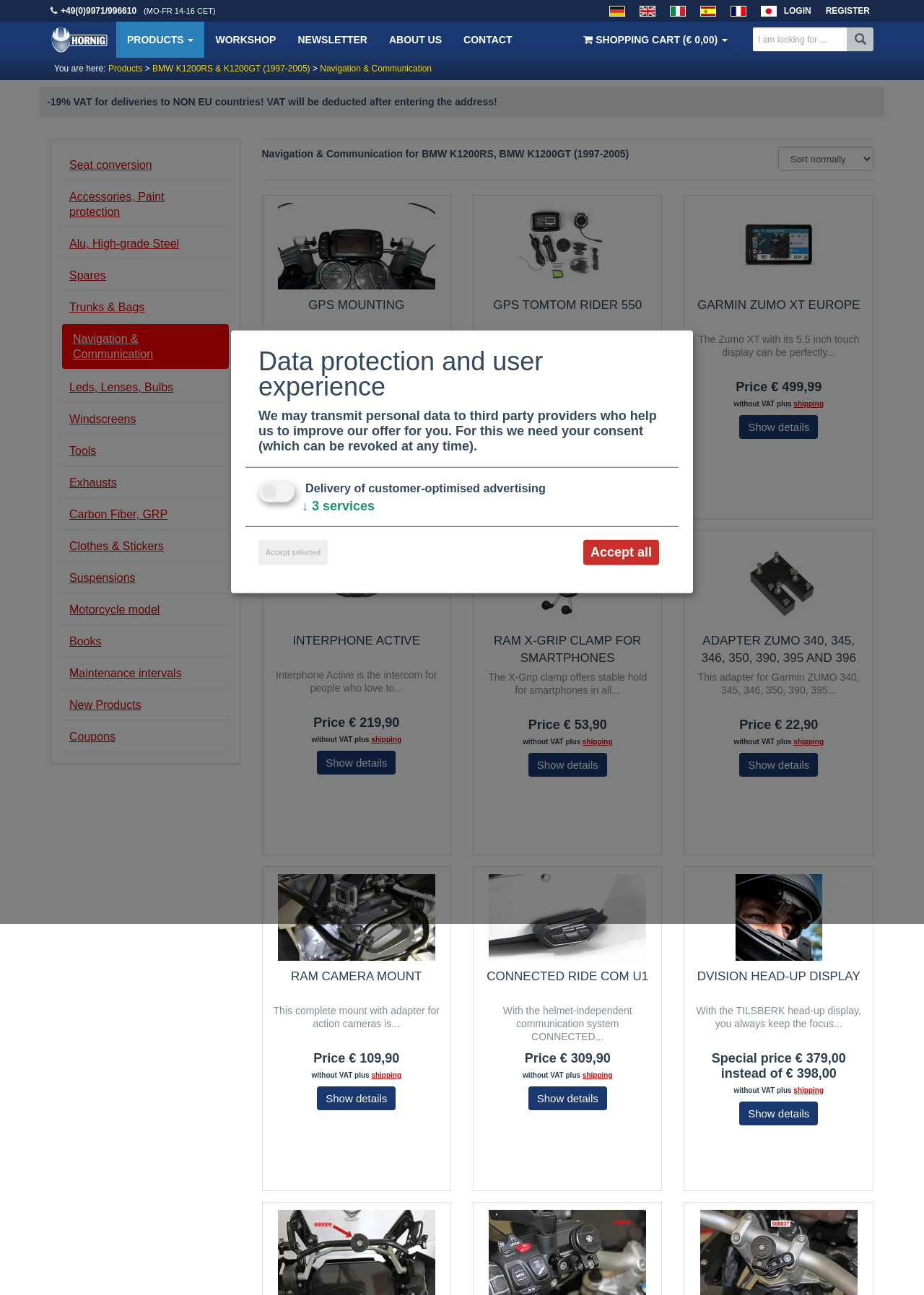What is the phone number for contact? Look at the image and give a one-word or short phrase answer.

+49(0)9971/996610